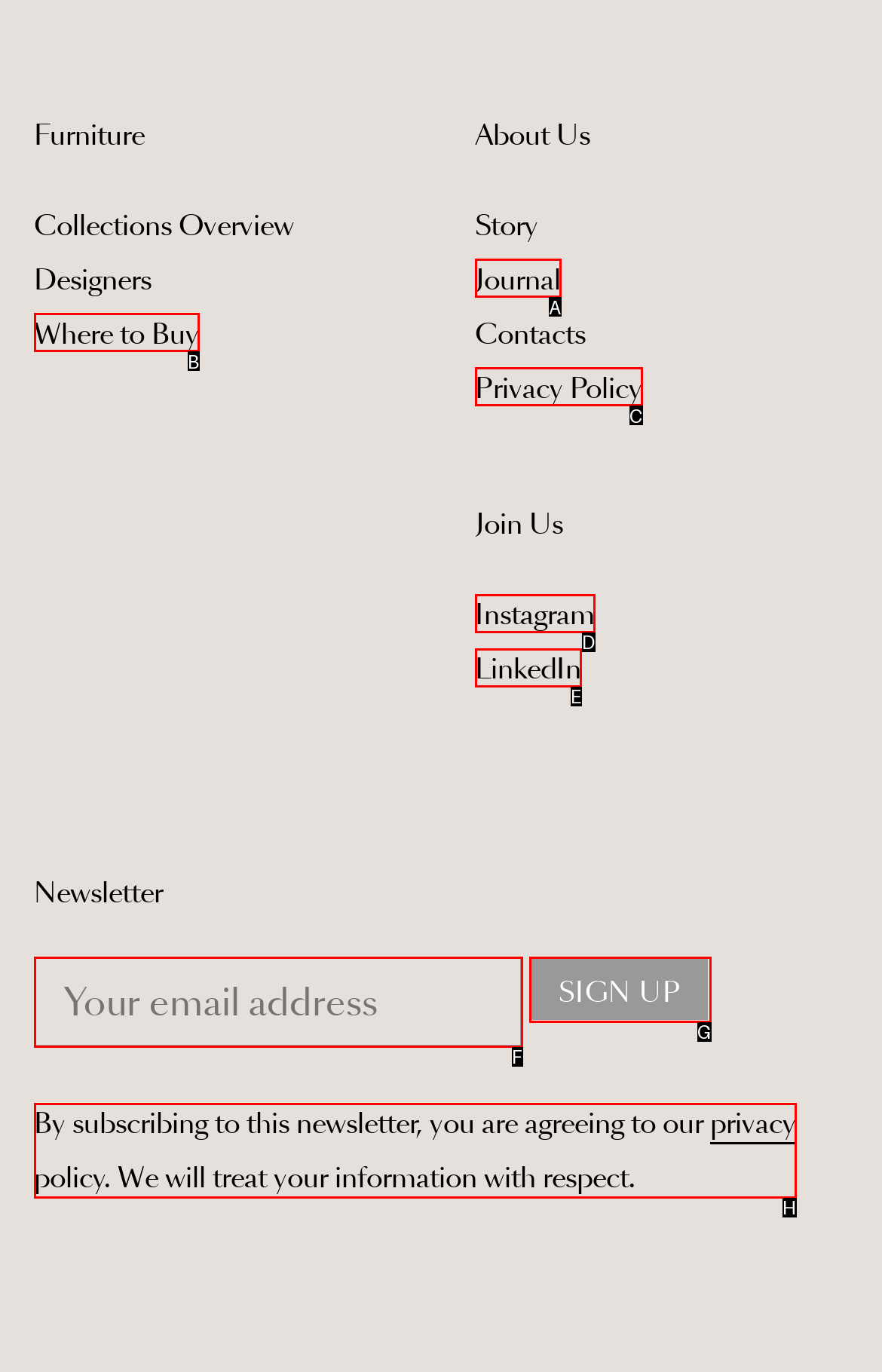Which HTML element matches the description: Privacy Policy the best? Answer directly with the letter of the chosen option.

C